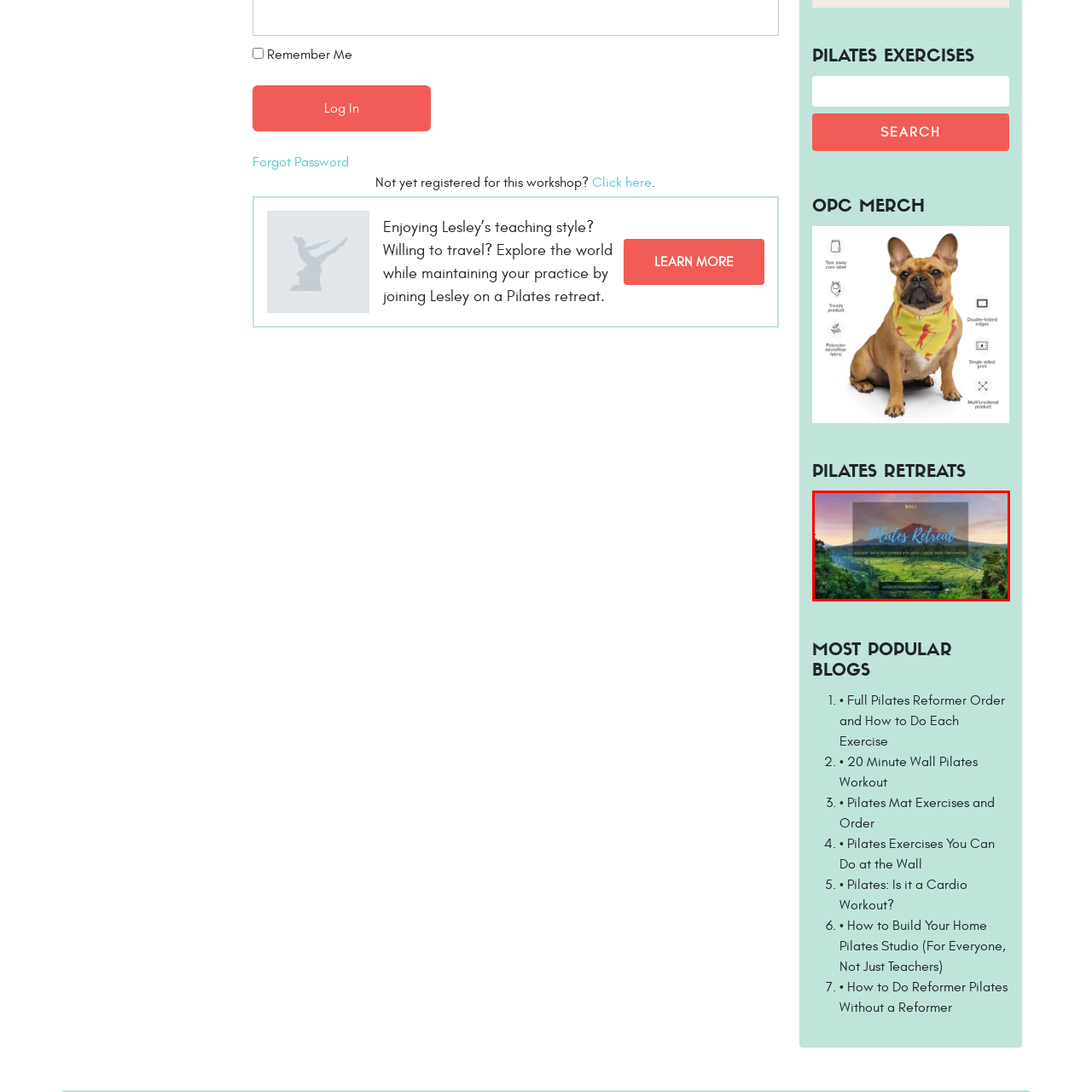Focus your attention on the picture enclosed within the red border and formulate a detailed answer to the question below, using the image as your primary reference: 
What are the dates of the Pilates retreat?

The dates of the Pilates retreat can be found in the caption, which lists the dates as 'August 30th - September 4th, 2020'.